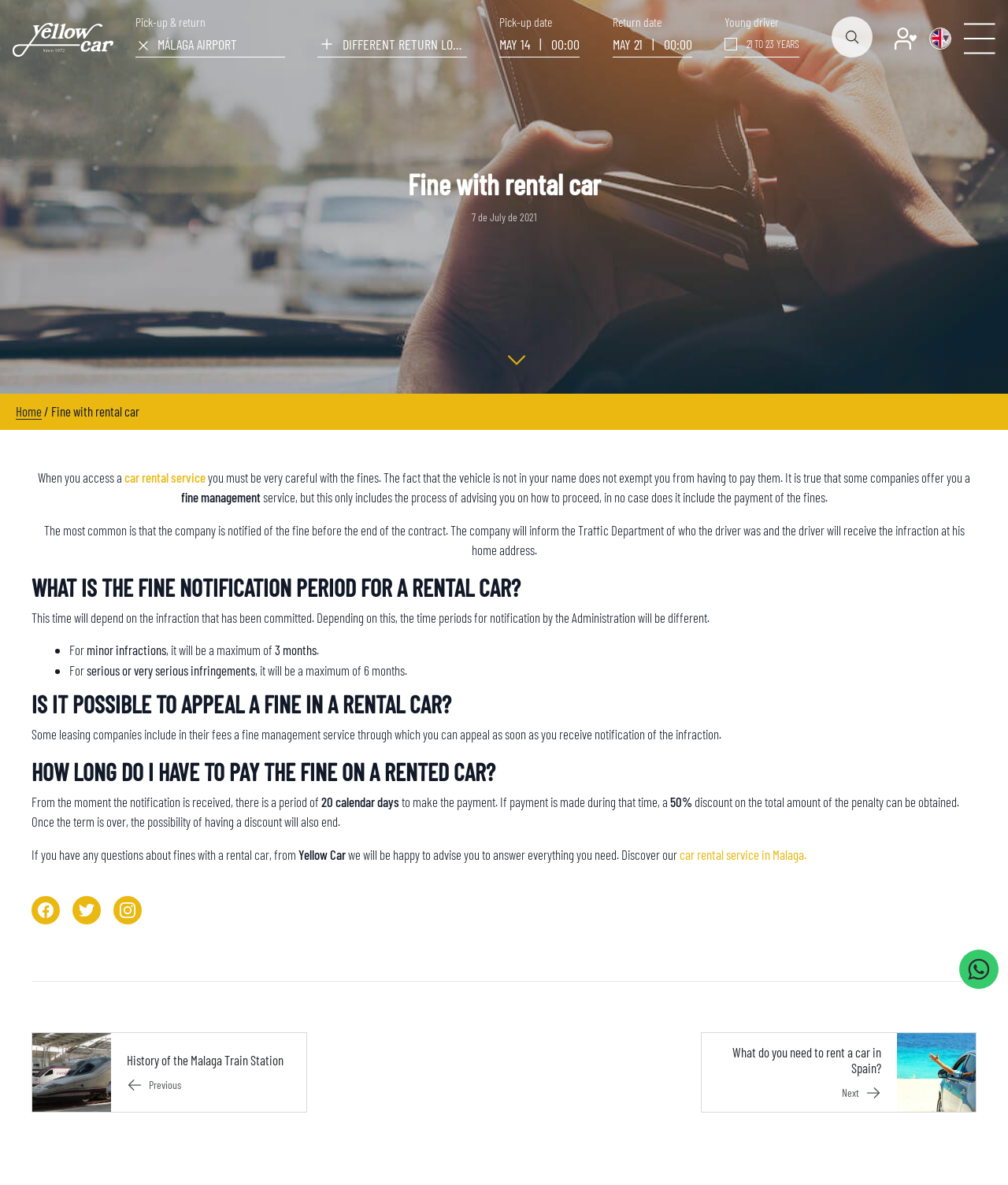Using the provided element description, identify the bounding box coordinates as (top-left x, top-left y, bottom-right x, bottom-right y). Ensure all values are between 0 and 1. Description: Customify

None